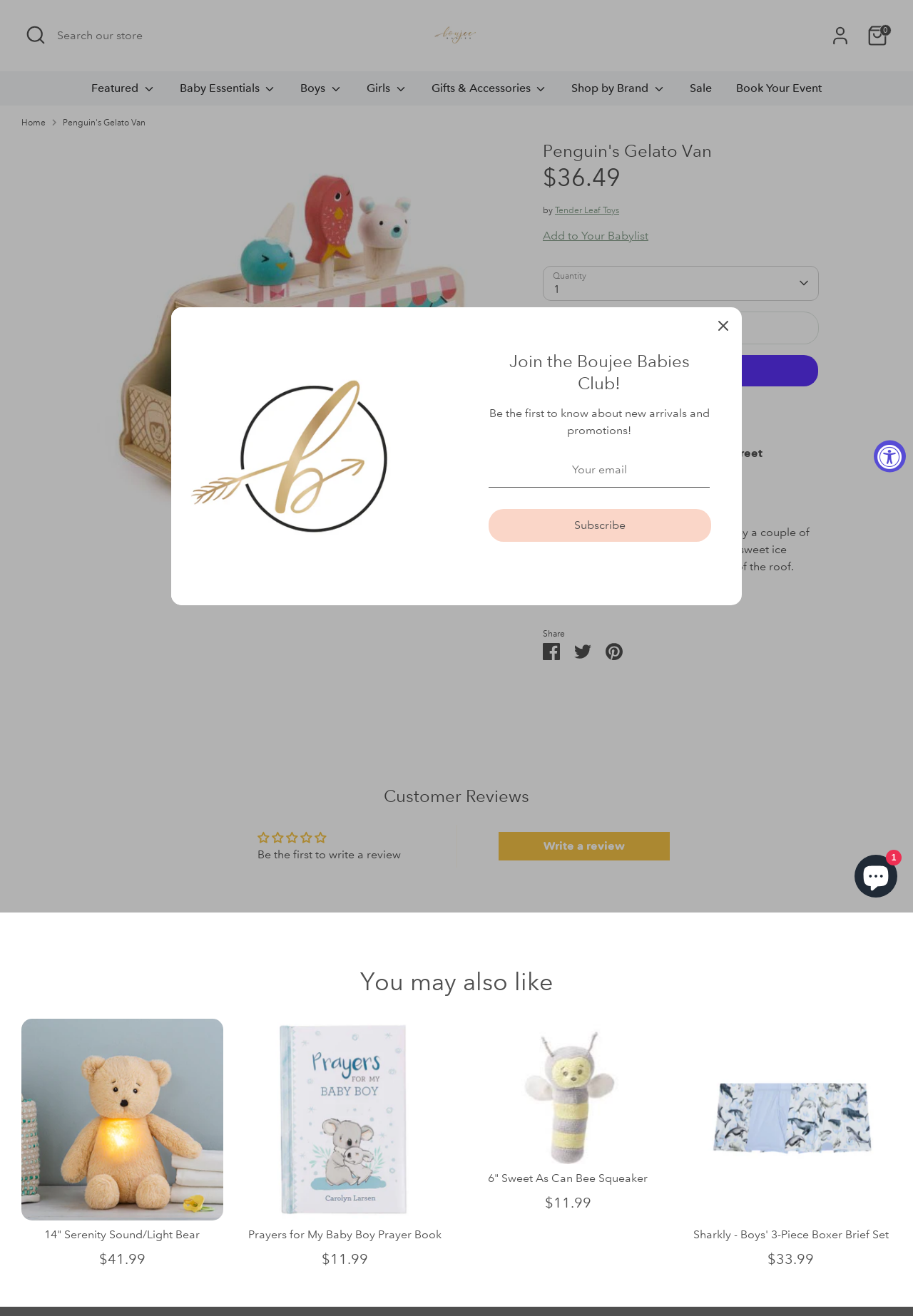What is the name of the brand that manufactures Penguin's Gelato Van?
Using the details shown in the screenshot, provide a comprehensive answer to the question.

The brand name can be found in the product description section, where it is mentioned as 'by Tender Leaf Toys'.